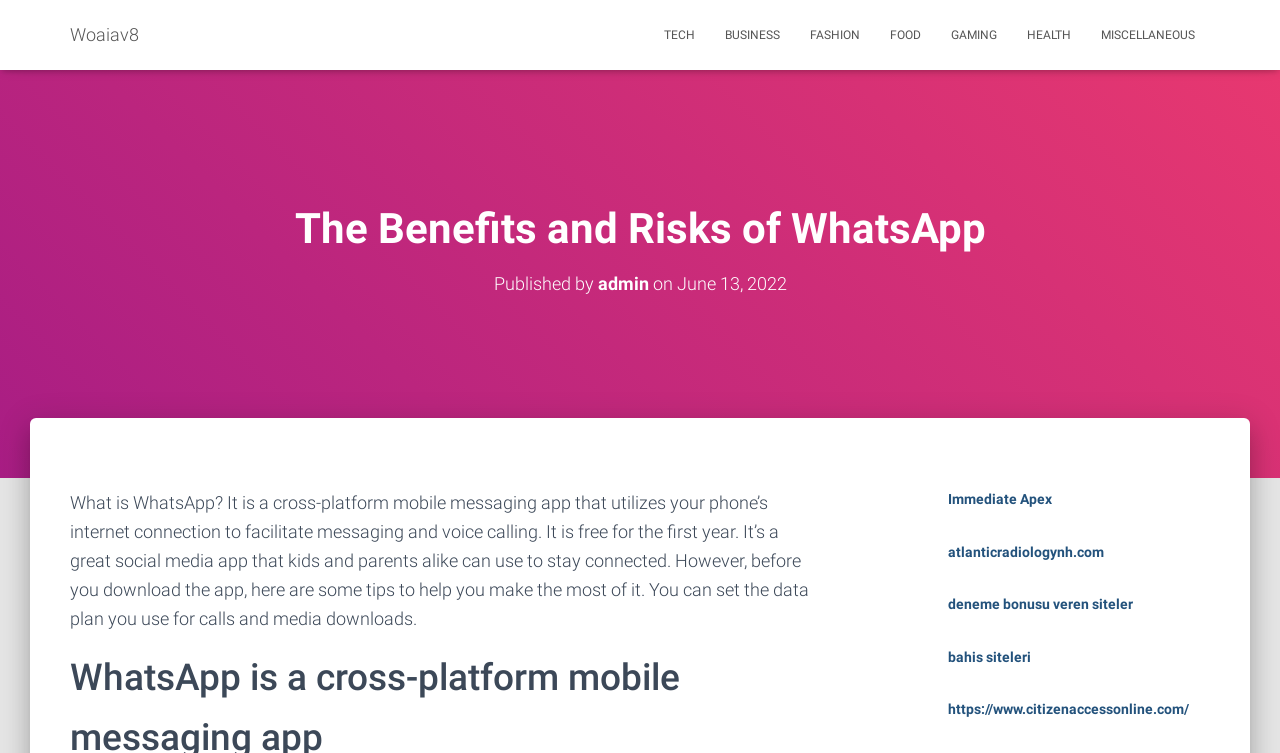Please specify the bounding box coordinates for the clickable region that will help you carry out the instruction: "Visit Immediate Apex website".

[0.74, 0.652, 0.821, 0.673]